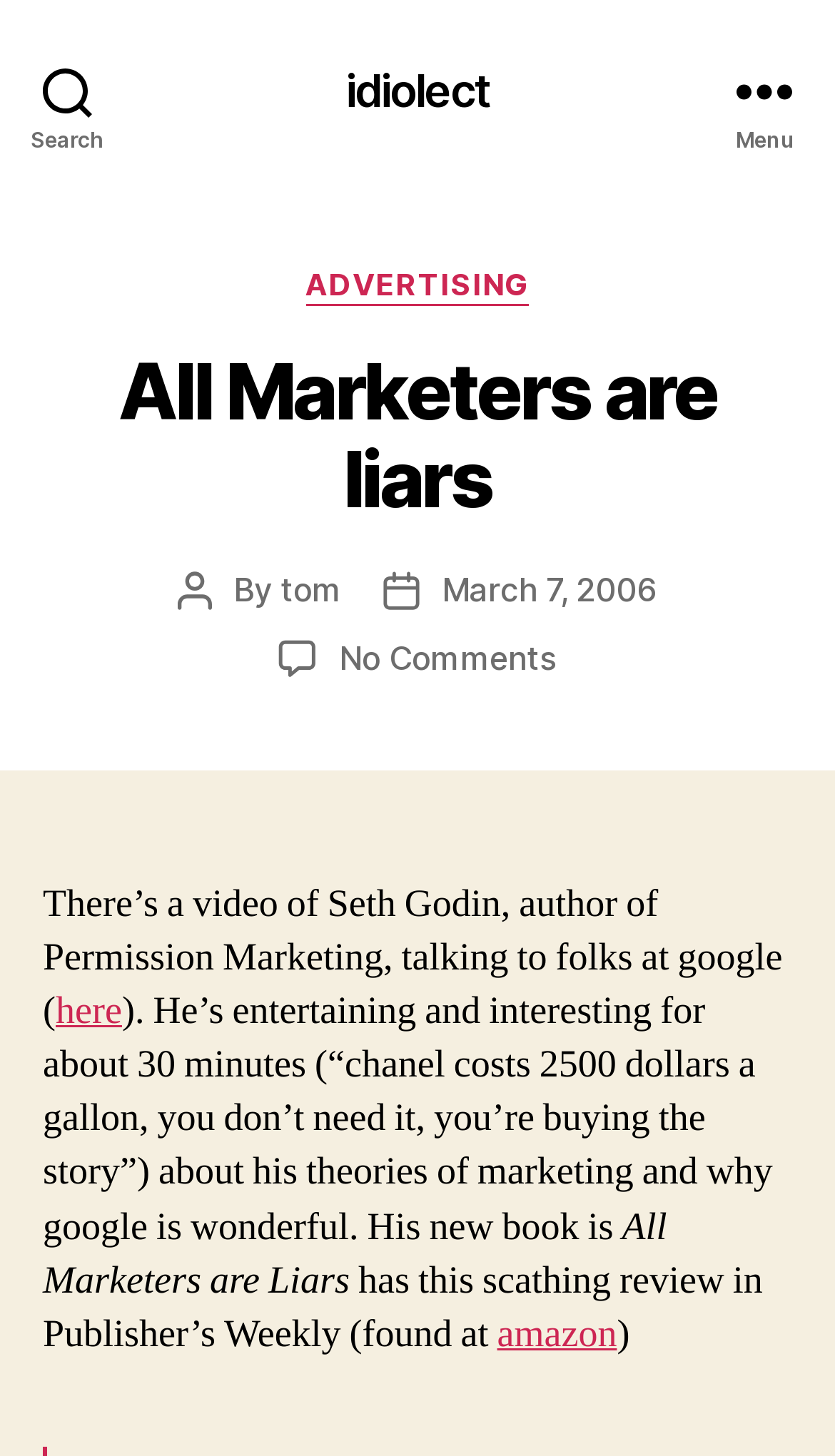Please answer the following question as detailed as possible based on the image: 
Who is the author of the book 'All Marketers are Liars'?

The answer can be found in the text 'There’s a video of Seth Godin, author of Permission Marketing, talking to folks at google...' which indicates that Seth Godin is the author of the book 'All Marketers are Liars'.